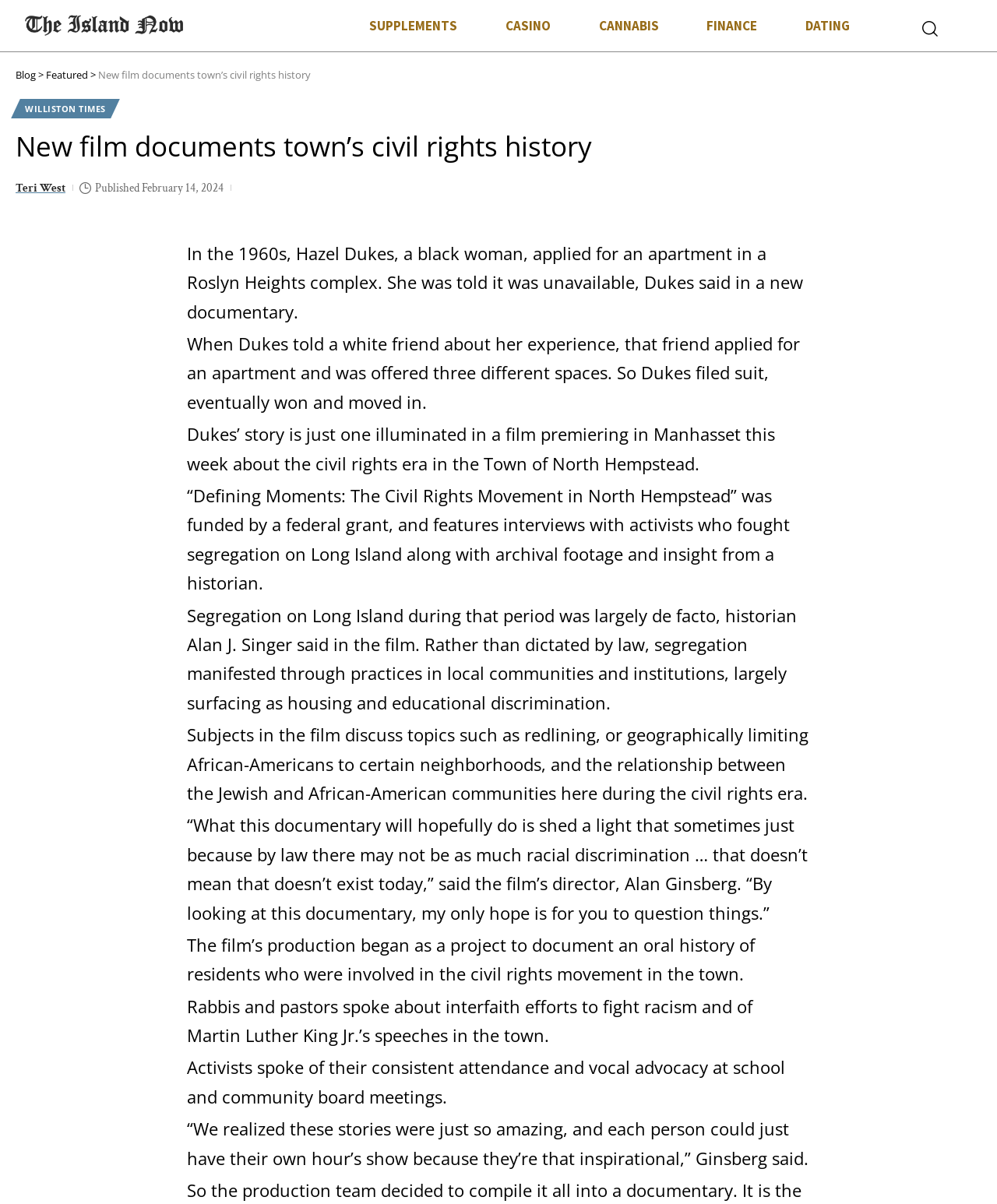Pinpoint the bounding box coordinates of the clickable area needed to execute the instruction: "Click on the 'Featured' link". The coordinates should be specified as four float numbers between 0 and 1, i.e., [left, top, right, bottom].

[0.046, 0.056, 0.088, 0.068]